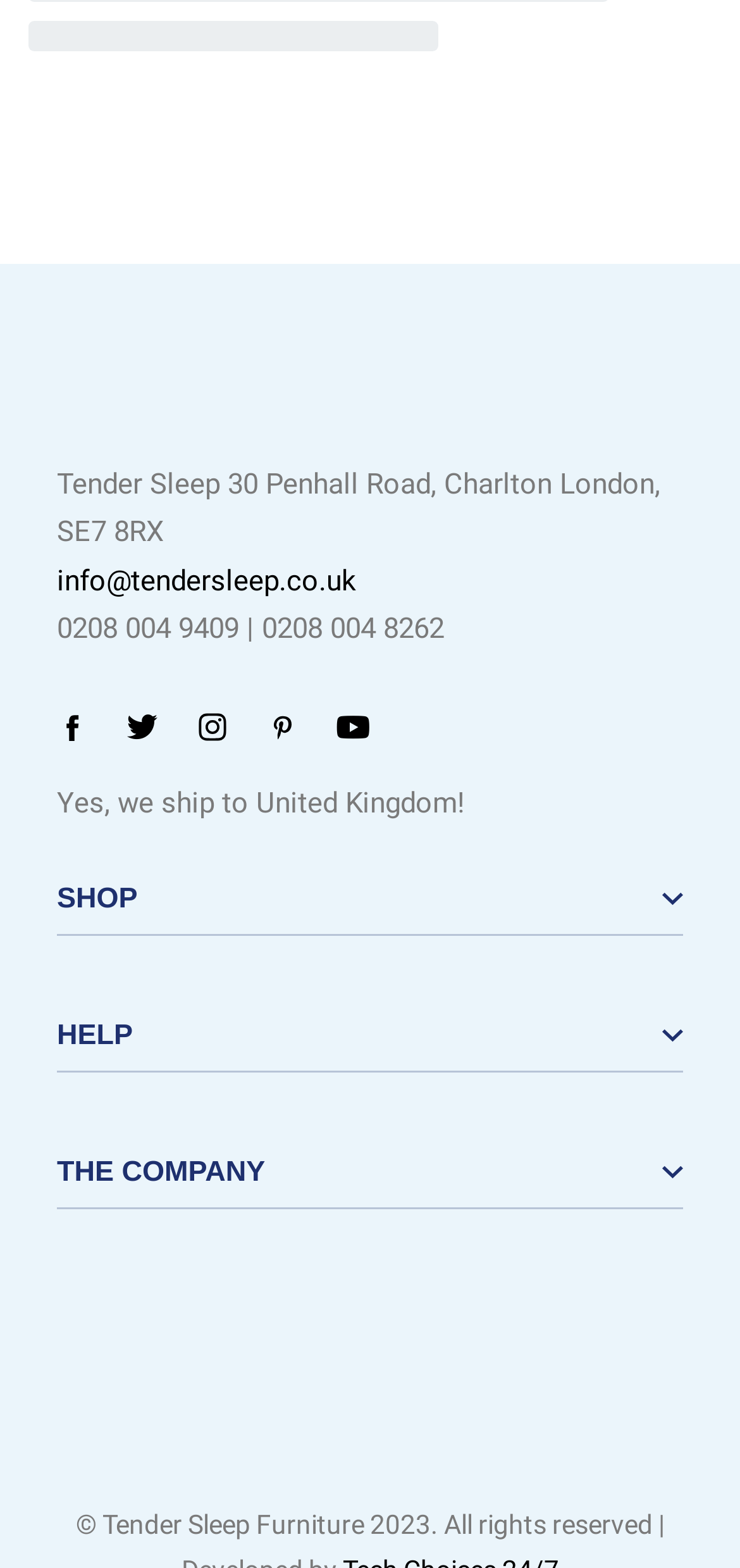Determine the bounding box of the UI element mentioned here: "My Account". The coordinates must be in the format [left, top, right, bottom] with values ranging from 0 to 1.

[0.077, 0.831, 0.923, 0.859]